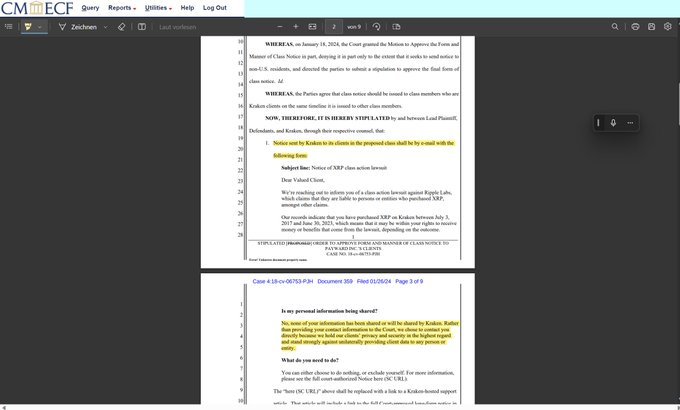What is the XRP token's classification issue?
Give a one-word or short phrase answer based on the image.

As a security